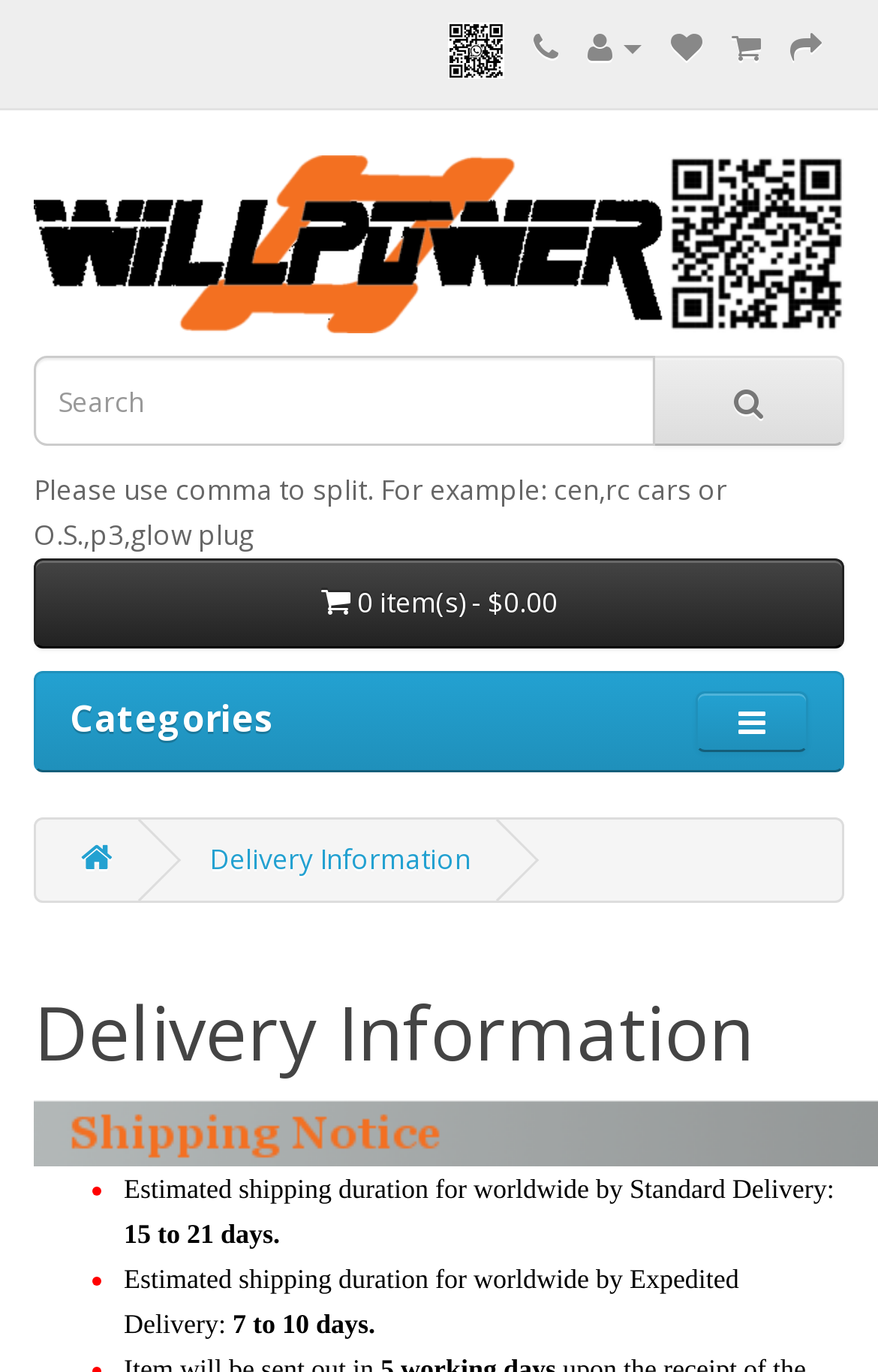Could you provide the bounding box coordinates for the portion of the screen to click to complete this instruction: "Go back to books"?

None